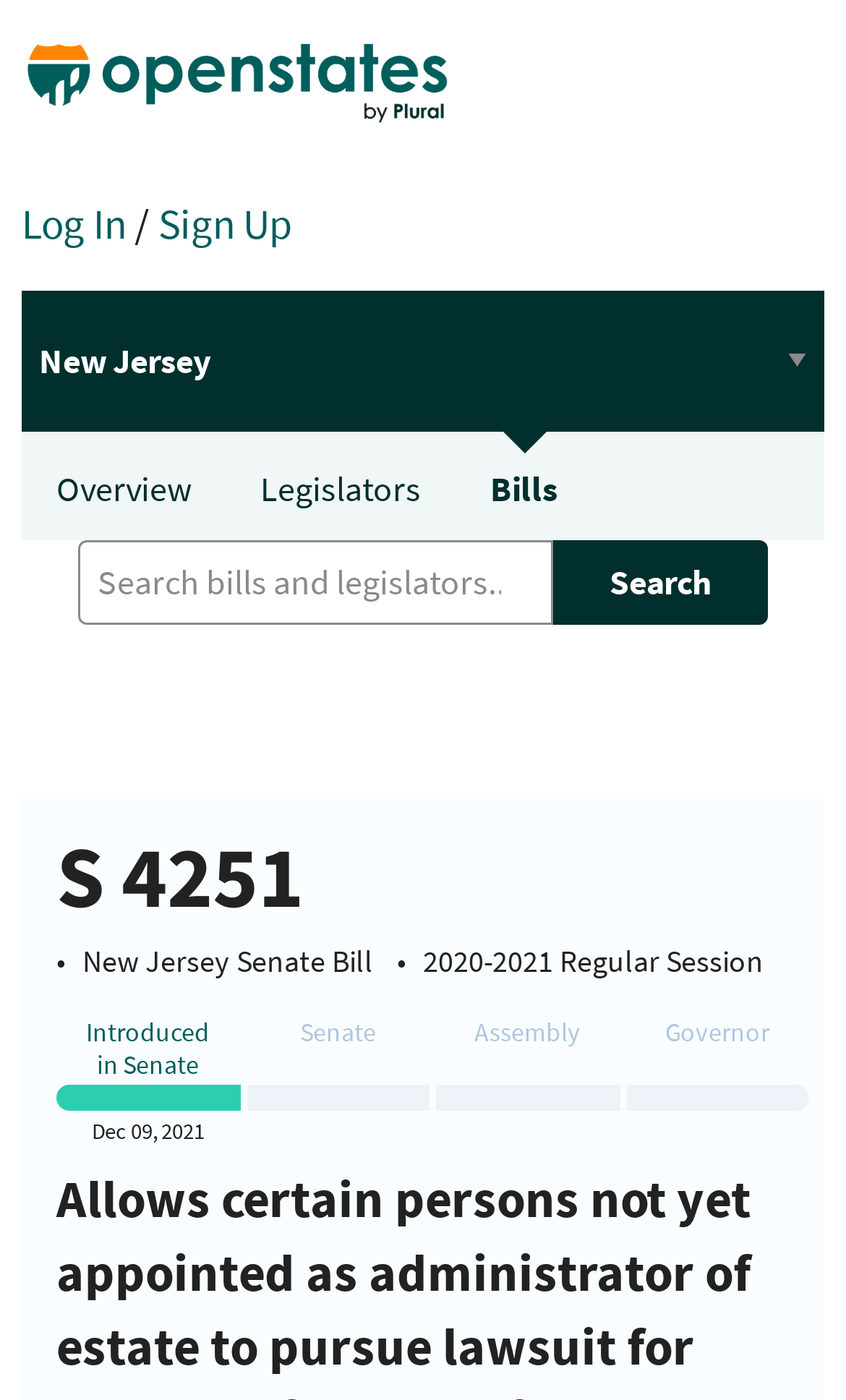Locate the bounding box for the described UI element: "Search". Ensure the coordinates are four float numbers between 0 and 1, formatted as [left, top, right, bottom].

[0.654, 0.386, 0.908, 0.446]